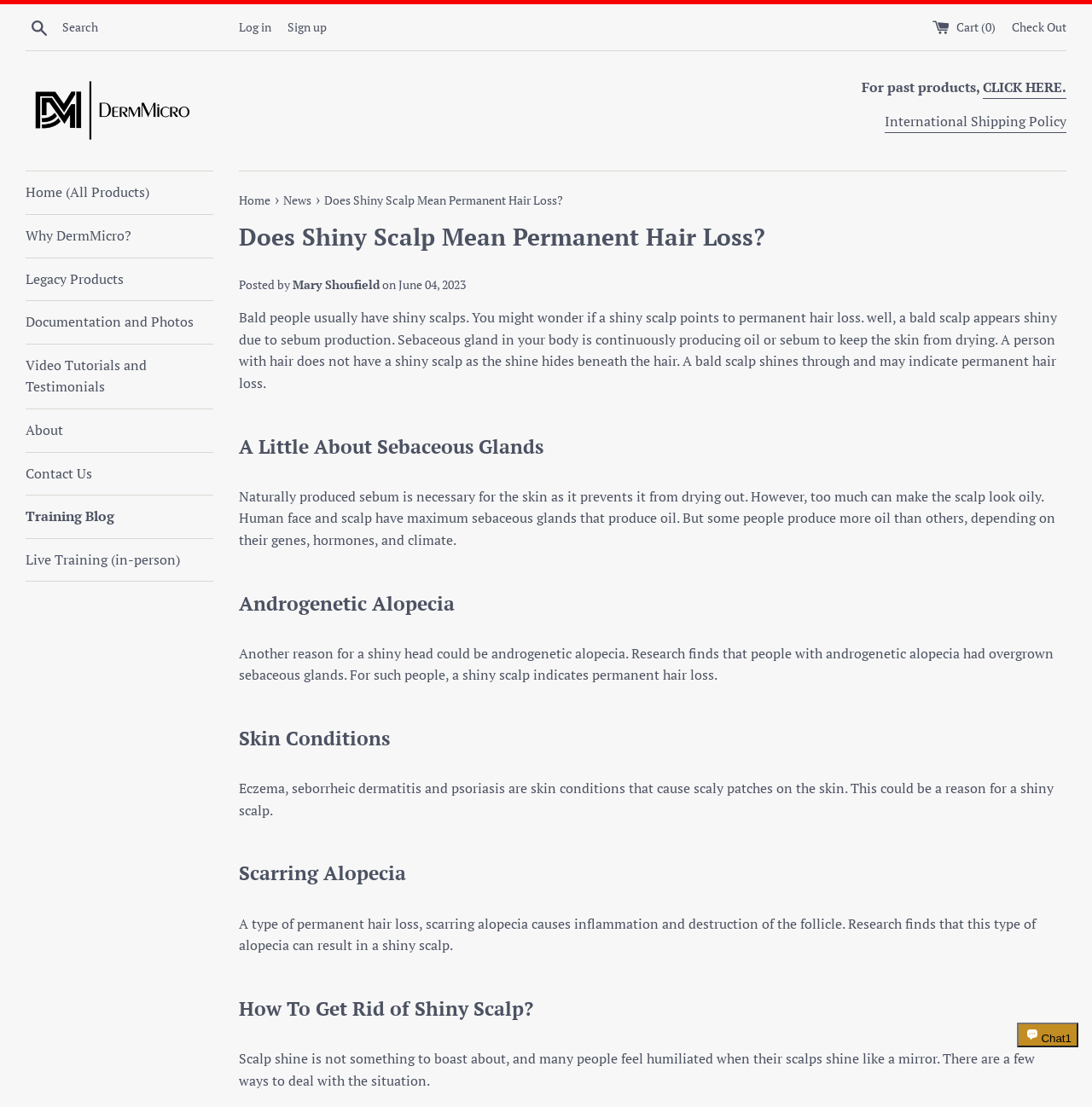From the details in the image, provide a thorough response to the question: What is androgenetic alopecia?

The webpage mentions that androgenetic alopecia is a type of hair loss that can cause a shiny scalp, and research finds that people with androgenetic alopecia had overgrown sebaceous glands.